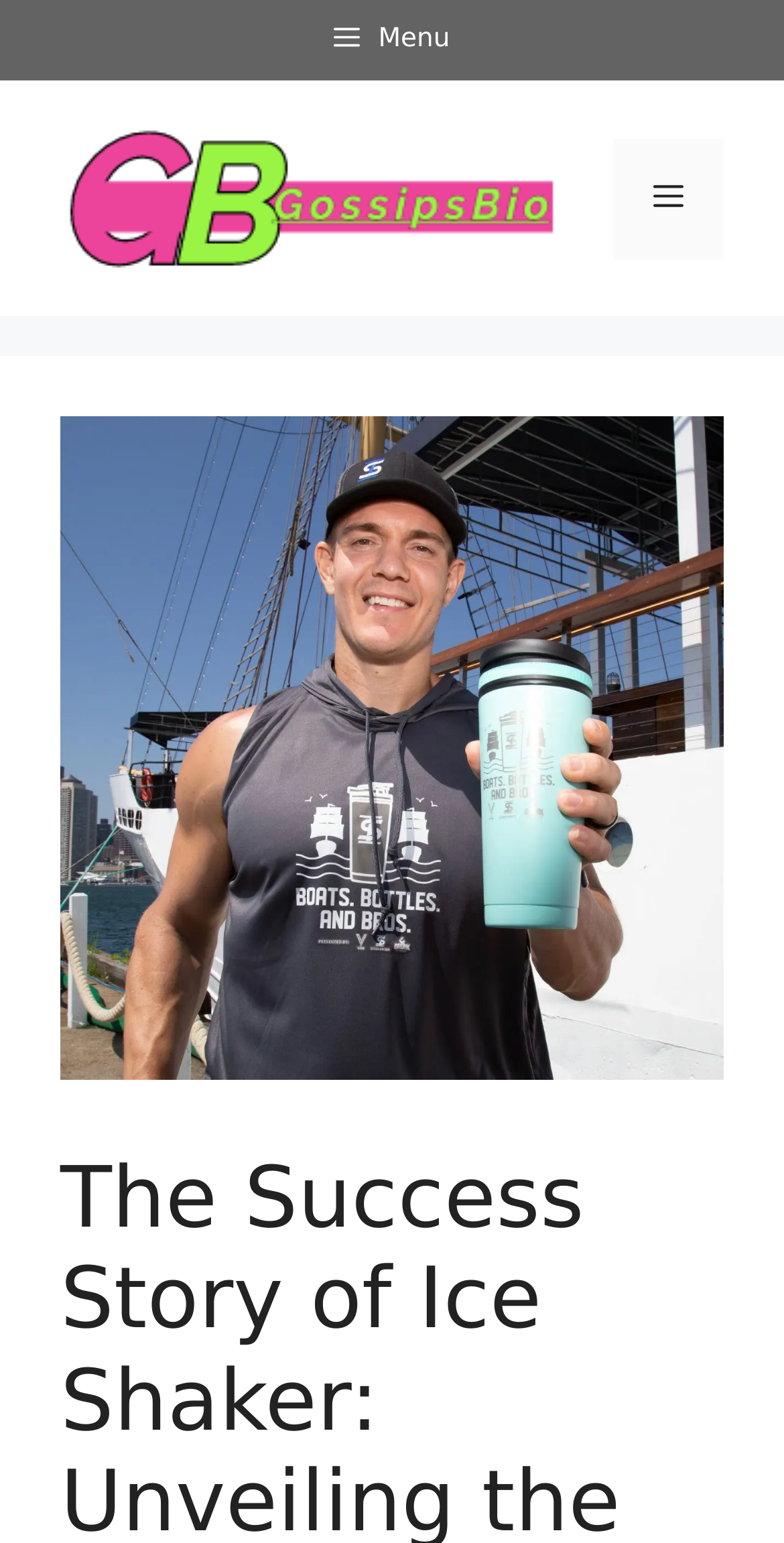Locate the bounding box coordinates for the element described below: "Menu". The coordinates must be four float values between 0 and 1, formatted as [left, top, right, bottom].

[0.782, 0.089, 0.923, 0.167]